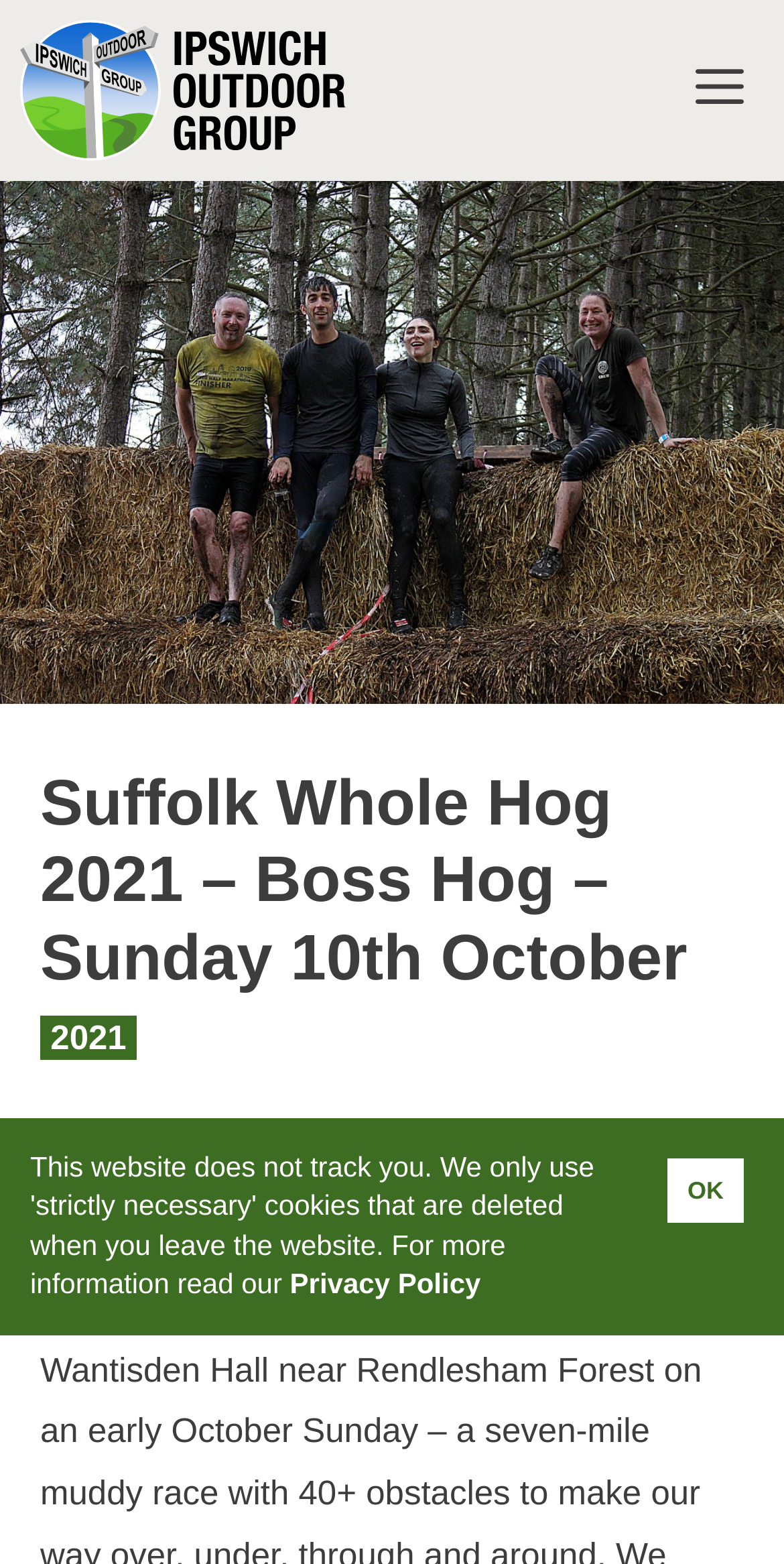What is the purpose of the button at the top right?
Ensure your answer is thorough and detailed.

I found the answer by looking at the button element with the text 'MENU' at the top right of the page, which suggests that it is used to expand or collapse a menu.